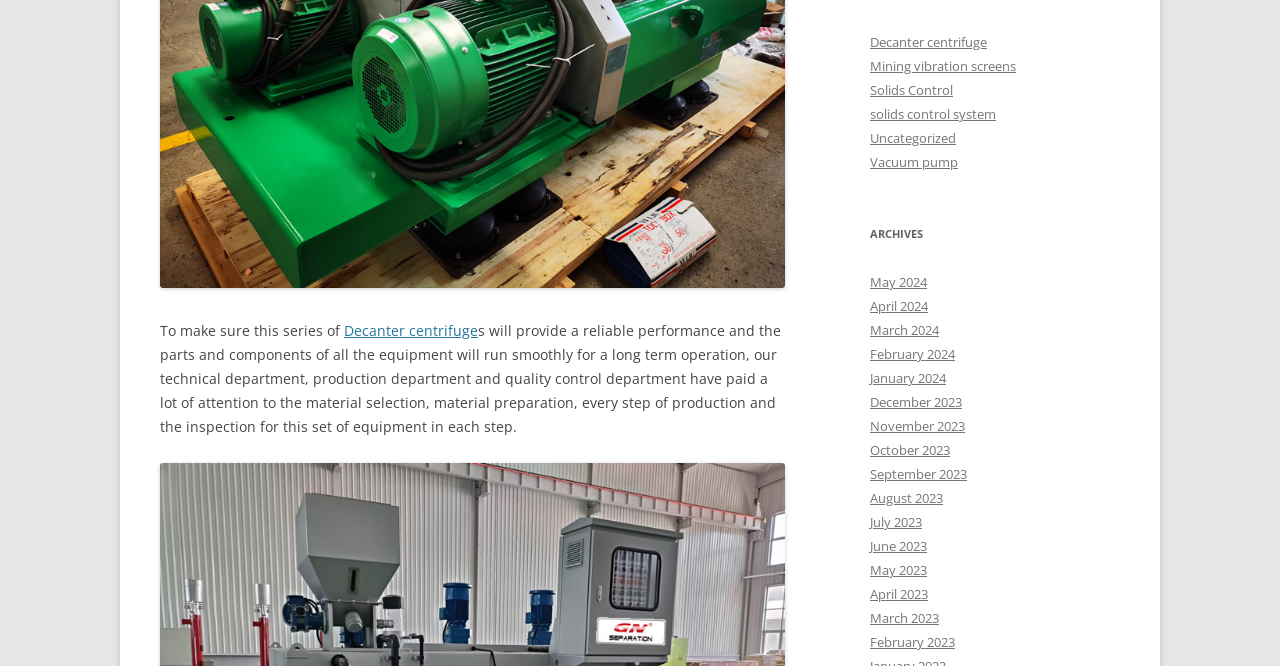Identify the bounding box for the given UI element using the description provided. Coordinates should be in the format (top-left x, top-left y, bottom-right x, bottom-right y) and must be between 0 and 1. Here is the description: February 2023

[0.68, 0.951, 0.746, 0.978]